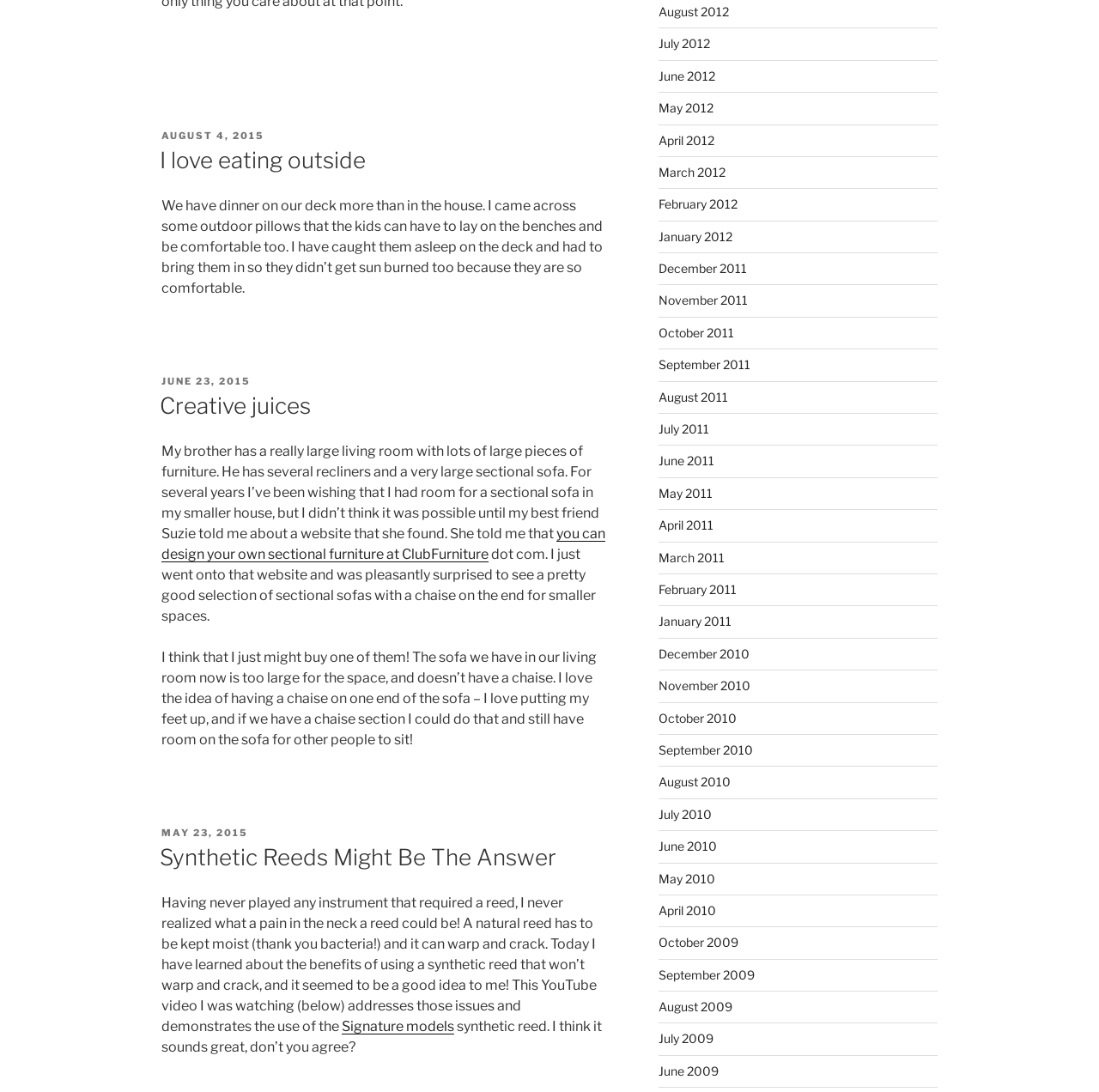Determine the bounding box coordinates of the region I should click to achieve the following instruction: "Click on 'August 2012'". Ensure the bounding box coordinates are four float numbers between 0 and 1, i.e., [left, top, right, bottom].

[0.599, 0.004, 0.663, 0.017]